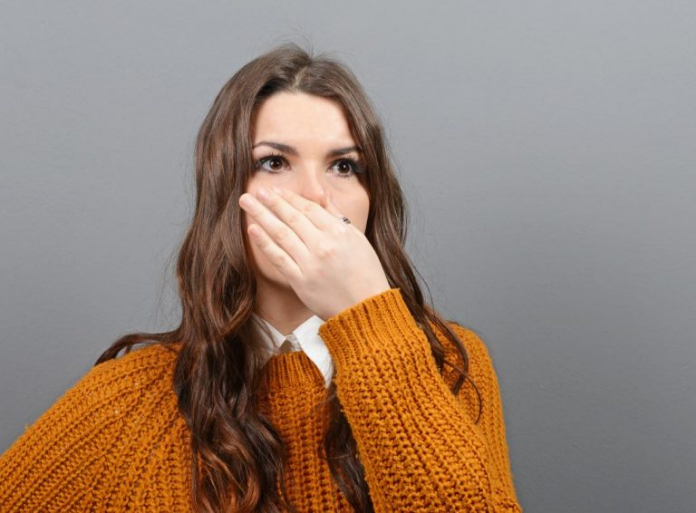Illustrate the image with a detailed caption.

The image features a woman with long, wavy brown hair, styled in a casual yet chic manner. She is wearing a cozy, oversized orange sweater that adds warmth and character to her appearance. The background is a neutral gray, providing a subtle contrast that highlights her expression. 

In the image, she is holding her hand over her mouth, a gesture that could signify a reaction to an unpleasant smell or surprise. This visual conveys a sense of discomfort or consideration regarding oral hygiene, reflecting common concerns about bad breath. This scenario ties into the broader context of the article, which discusses the importance of addressing bad breath, especially in teenagers. 

The accompanying text in the article suggests that addressing such issues can improve self-esteem and social interactions, making the image a fitting representation of the topic discussed.